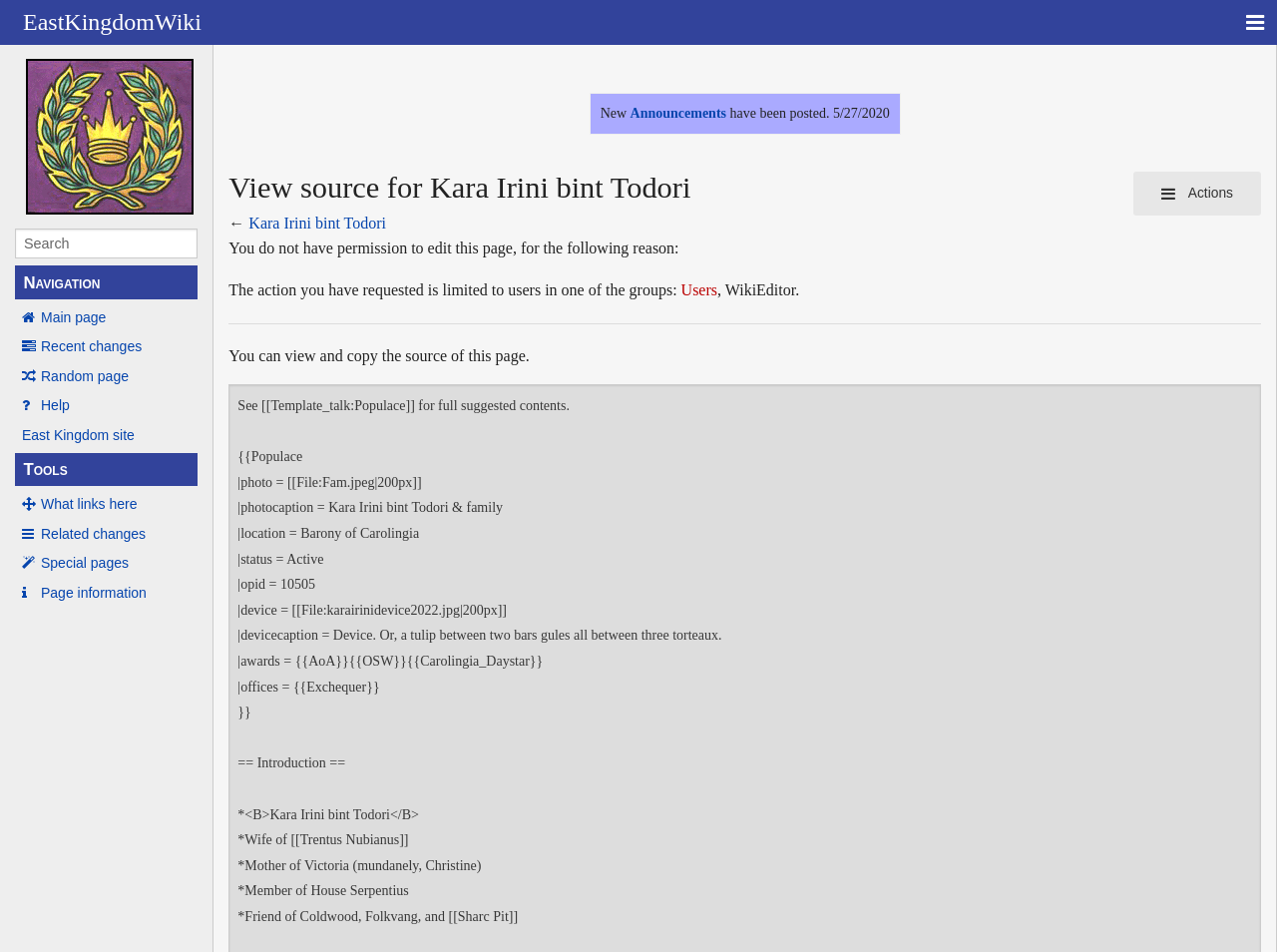Given the description of the UI element: "Random page", predict the bounding box coordinates in the form of [left, top, right, bottom], with each value being a float between 0 and 1.

[0.012, 0.383, 0.155, 0.407]